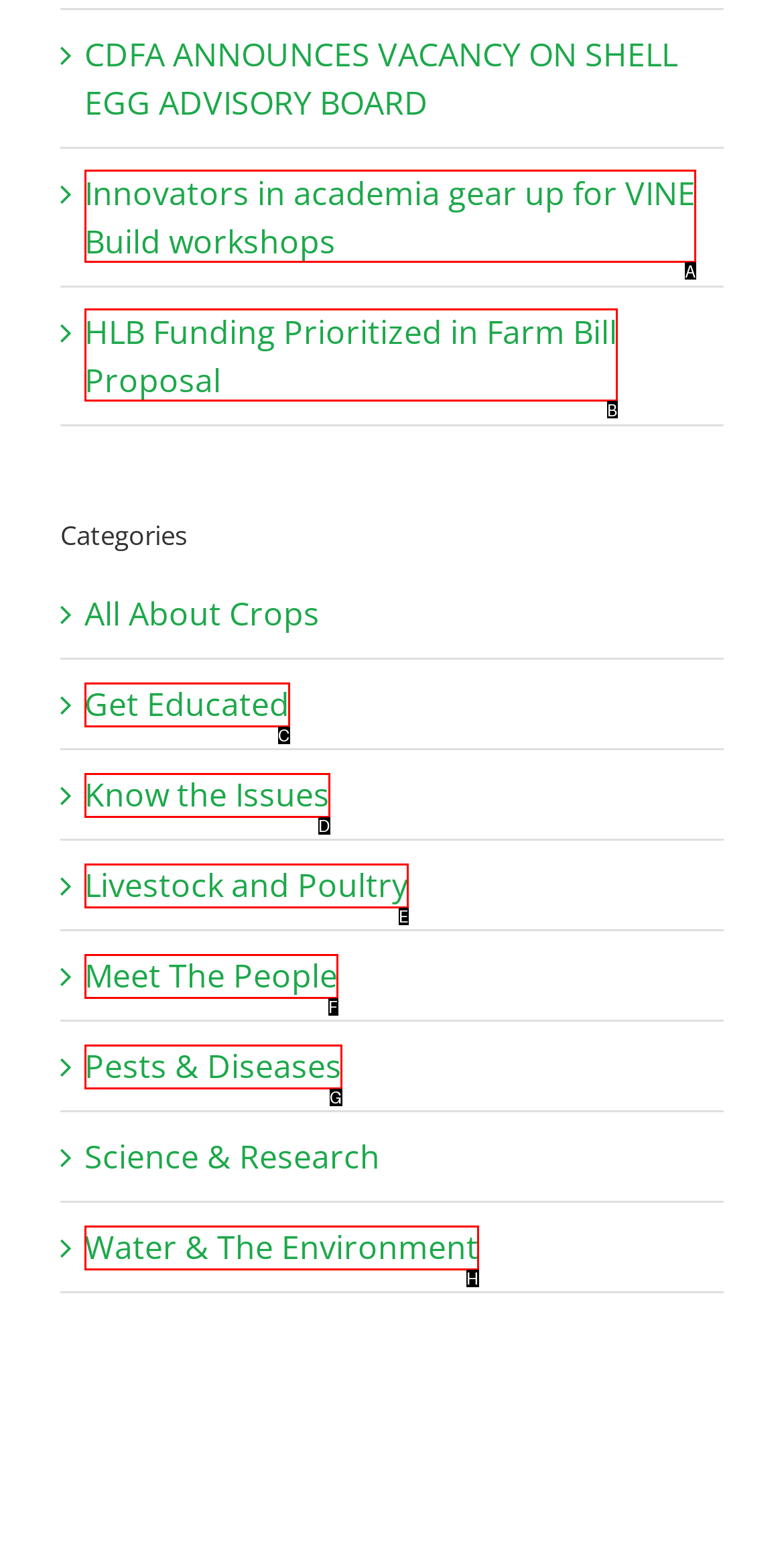Based on the element description: Water & The Environment, choose the best matching option. Provide the letter of the option directly.

H